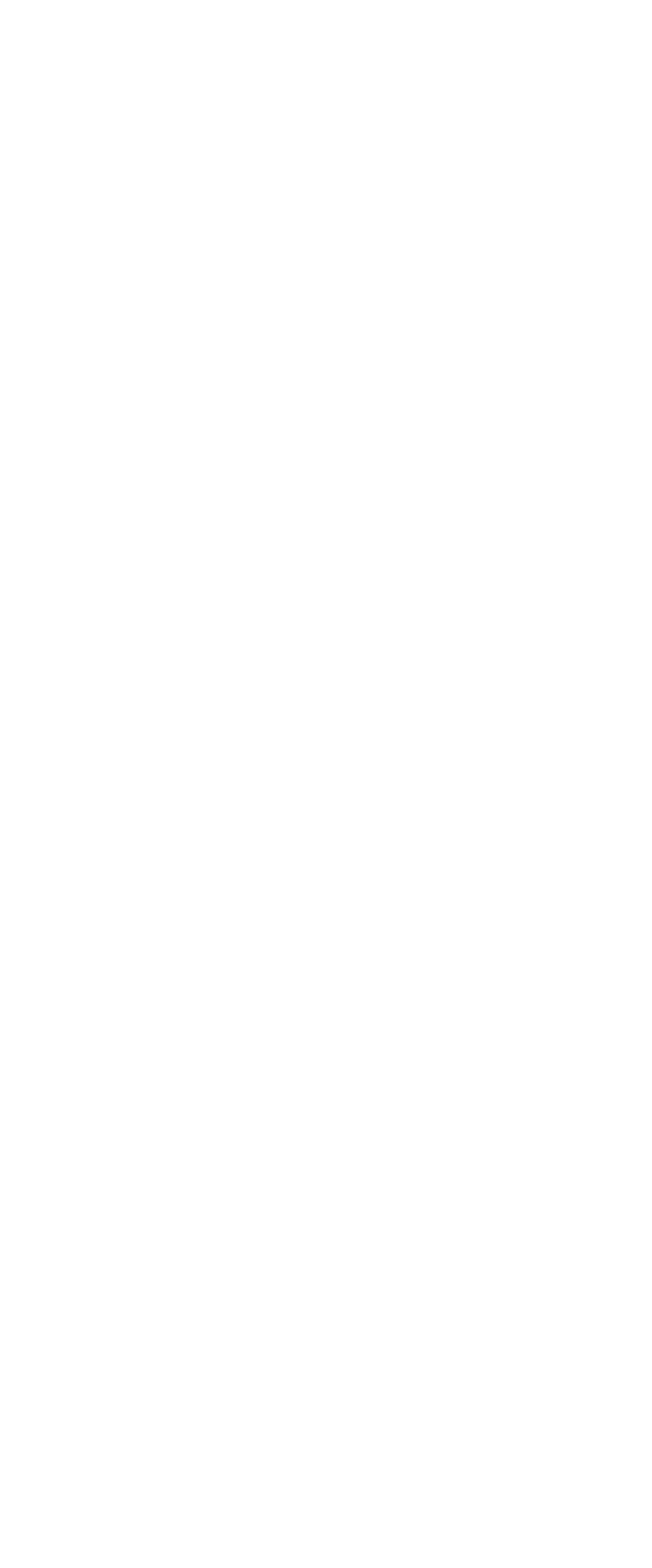Determine the bounding box coordinates for the HTML element described here: "220".

[0.797, 0.718, 0.915, 0.738]